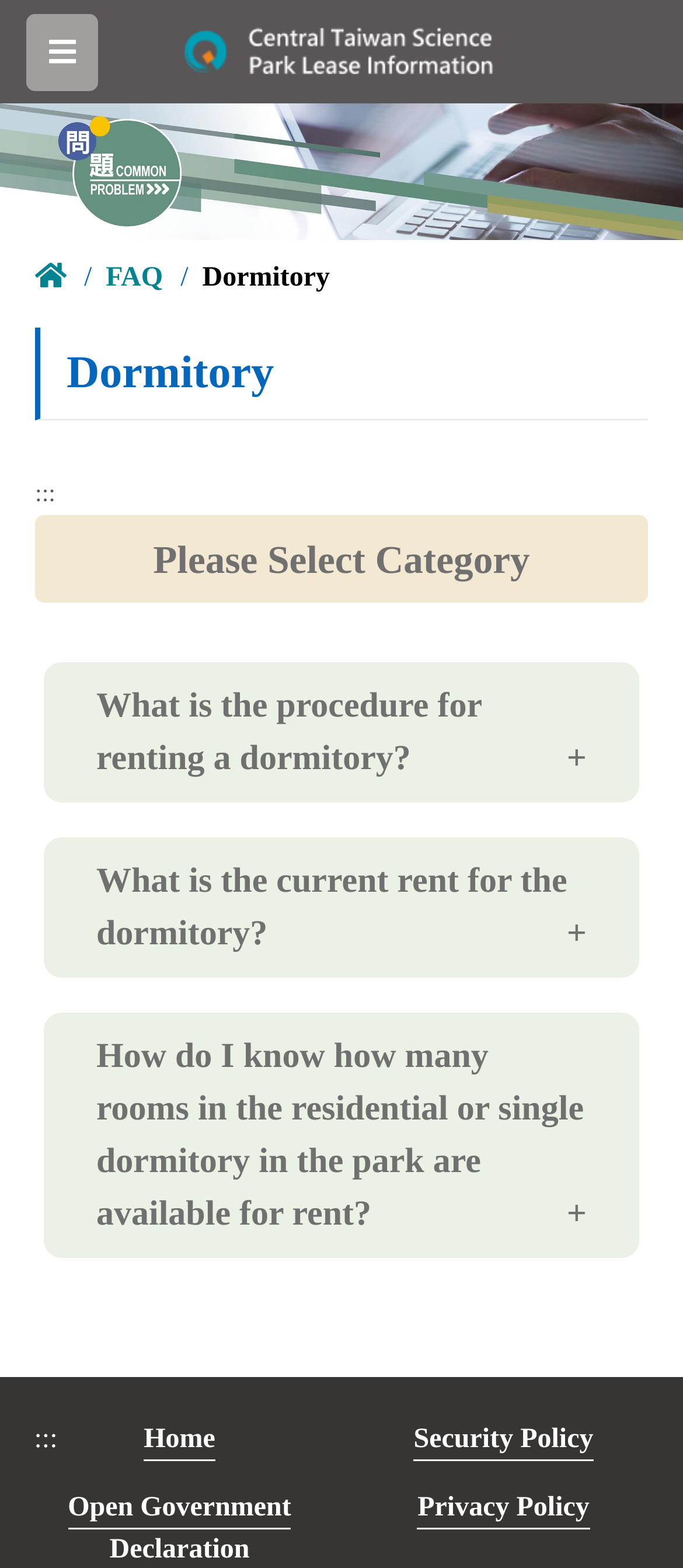Please identify the bounding box coordinates of the clickable area that will allow you to execute the instruction: "Open dormitory information".

[0.296, 0.168, 0.483, 0.187]